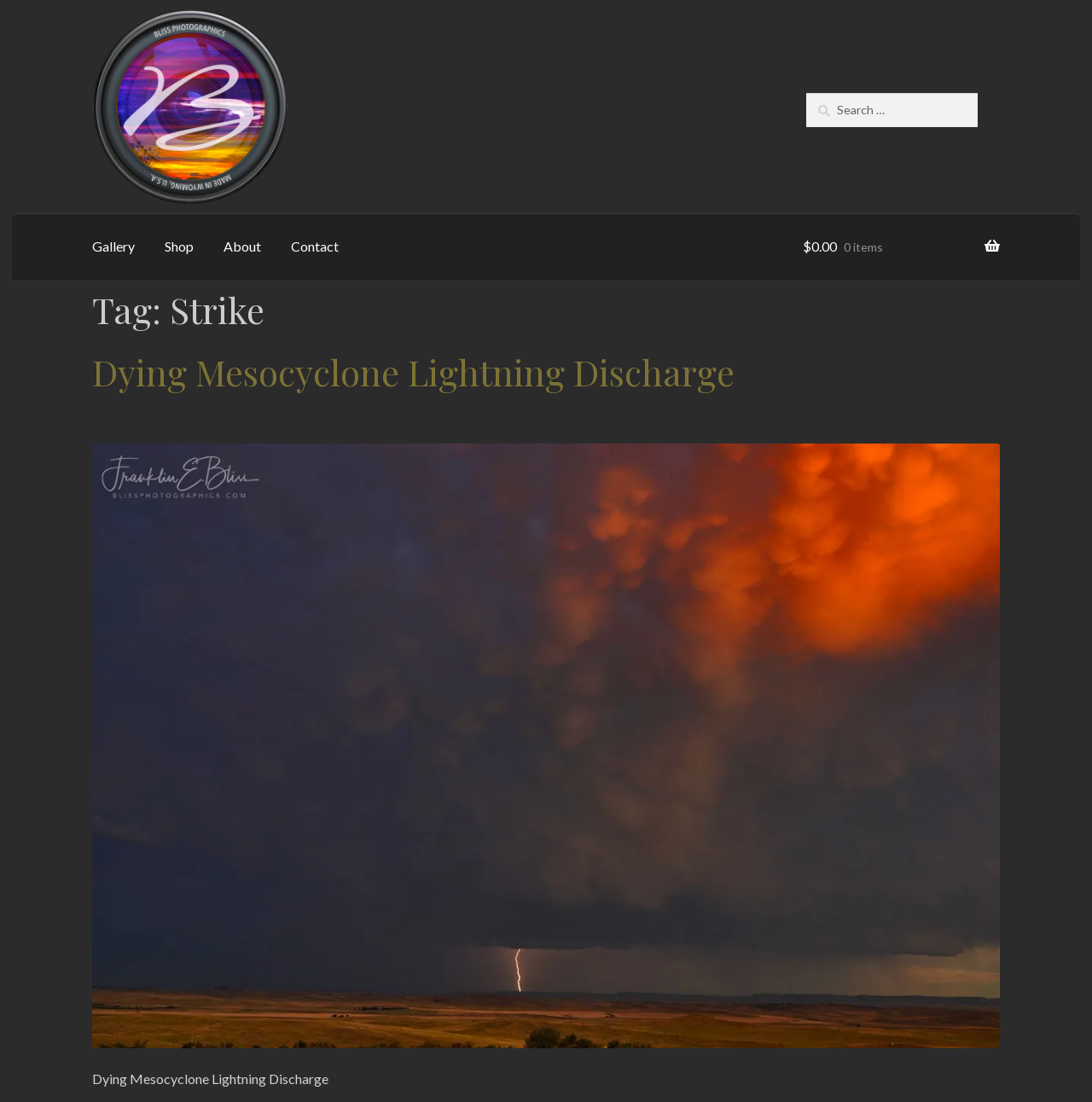Pinpoint the bounding box coordinates of the area that must be clicked to complete this instruction: "go to shop".

[0.138, 0.193, 0.19, 0.254]